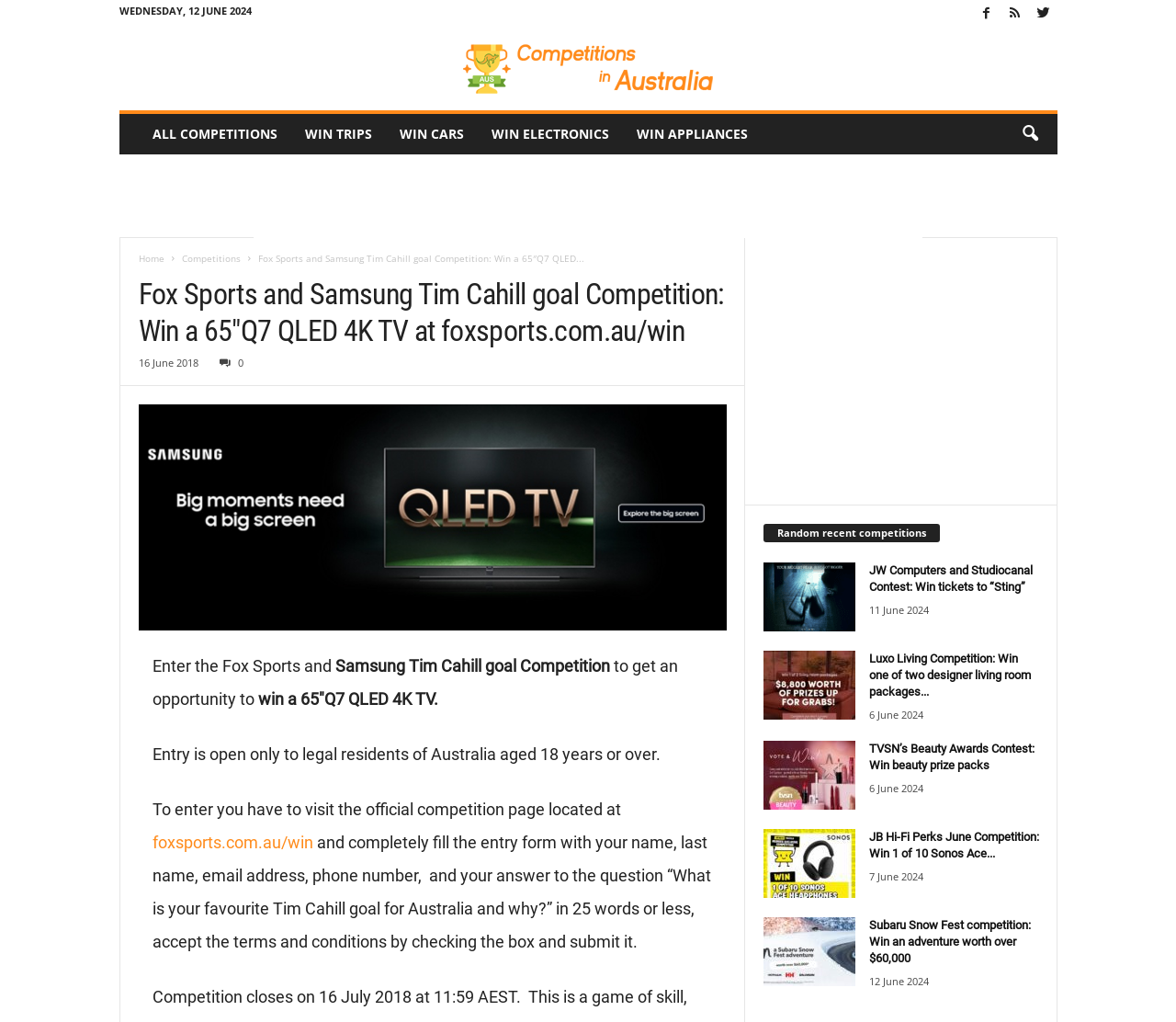Please determine the bounding box coordinates of the area that needs to be clicked to complete this task: 'Enter the Fox Sports and Samsung Tim Cahill goal Competition'. The coordinates must be four float numbers between 0 and 1, formatted as [left, top, right, bottom].

[0.129, 0.642, 0.285, 0.661]